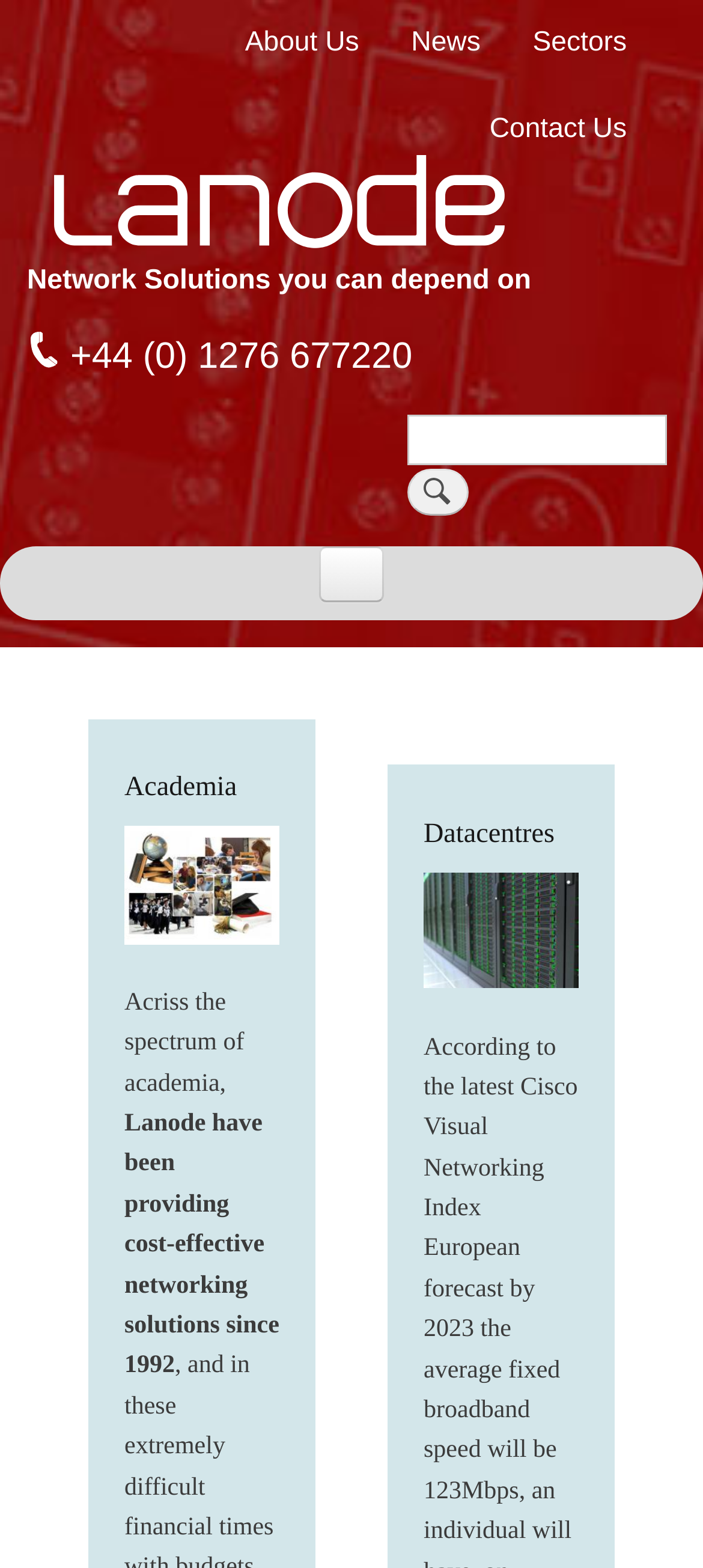Please locate the bounding box coordinates of the region I need to click to follow this instruction: "Click on the 'Academia' link".

[0.177, 0.492, 0.337, 0.512]